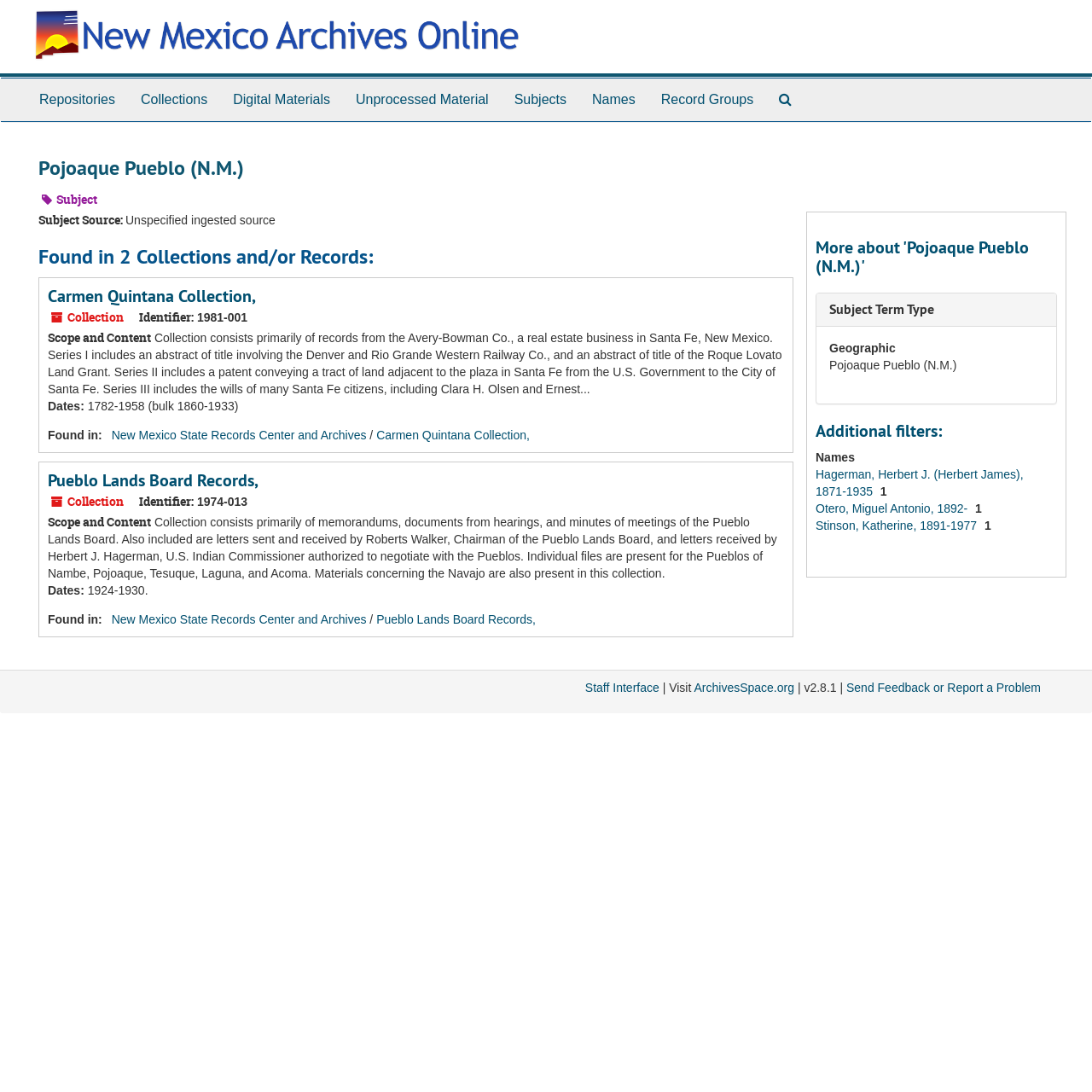Determine the bounding box coordinates of the UI element that matches the following description: "Carmen Quintana Collection,". The coordinates should be four float numbers between 0 and 1 in the format [left, top, right, bottom].

[0.044, 0.261, 0.234, 0.281]